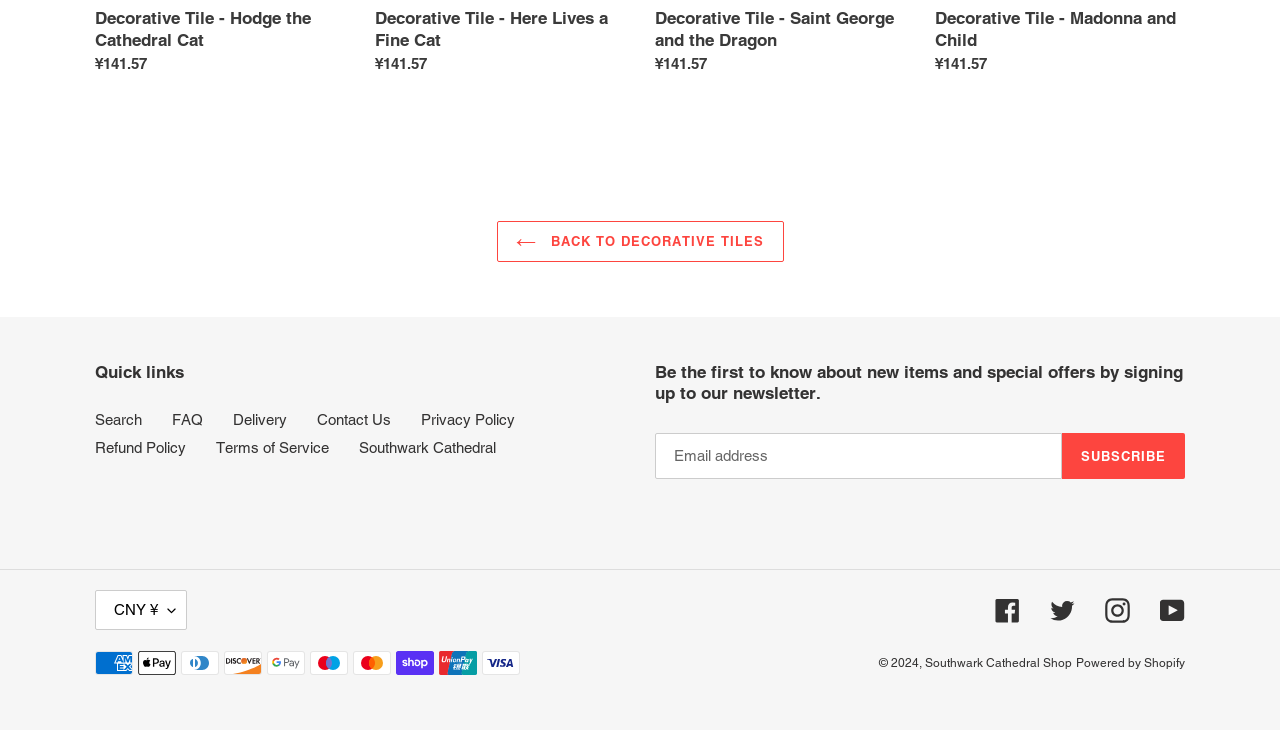Using the provided element description: "Privacy Policy", determine the bounding box coordinates of the corresponding UI element in the screenshot.

[0.329, 0.499, 0.402, 0.522]